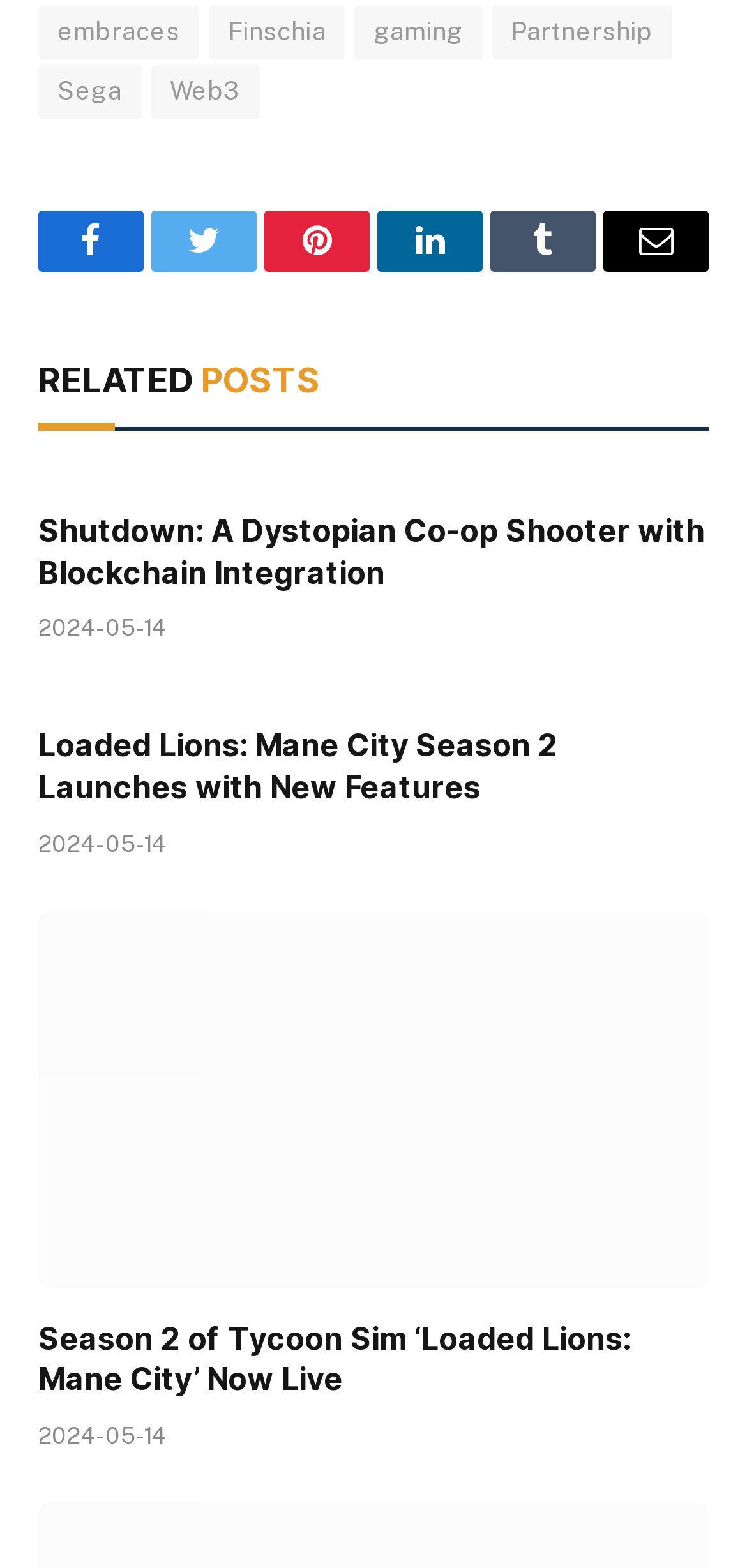Please specify the bounding box coordinates of the element that should be clicked to execute the given instruction: 'check the LinkedIn page'. Ensure the coordinates are four float numbers between 0 and 1, expressed as [left, top, right, bottom].

[0.505, 0.135, 0.646, 0.174]